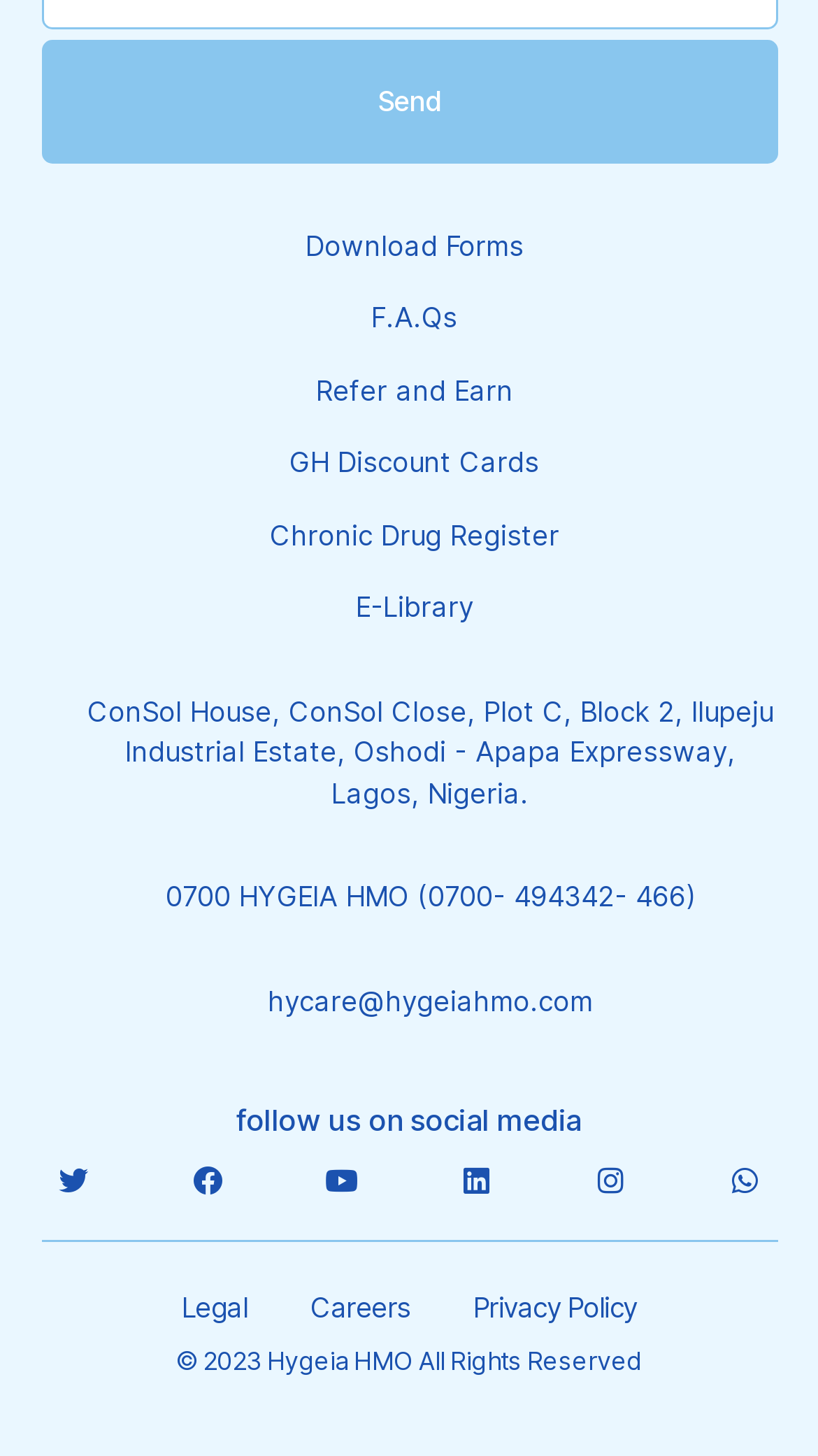Pinpoint the bounding box coordinates of the area that should be clicked to complete the following instruction: "Follow Hygeia HMO on Twitter". The coordinates must be given as four float numbers between 0 and 1, i.e., [left, top, right, bottom].

[0.072, 0.801, 0.108, 0.822]